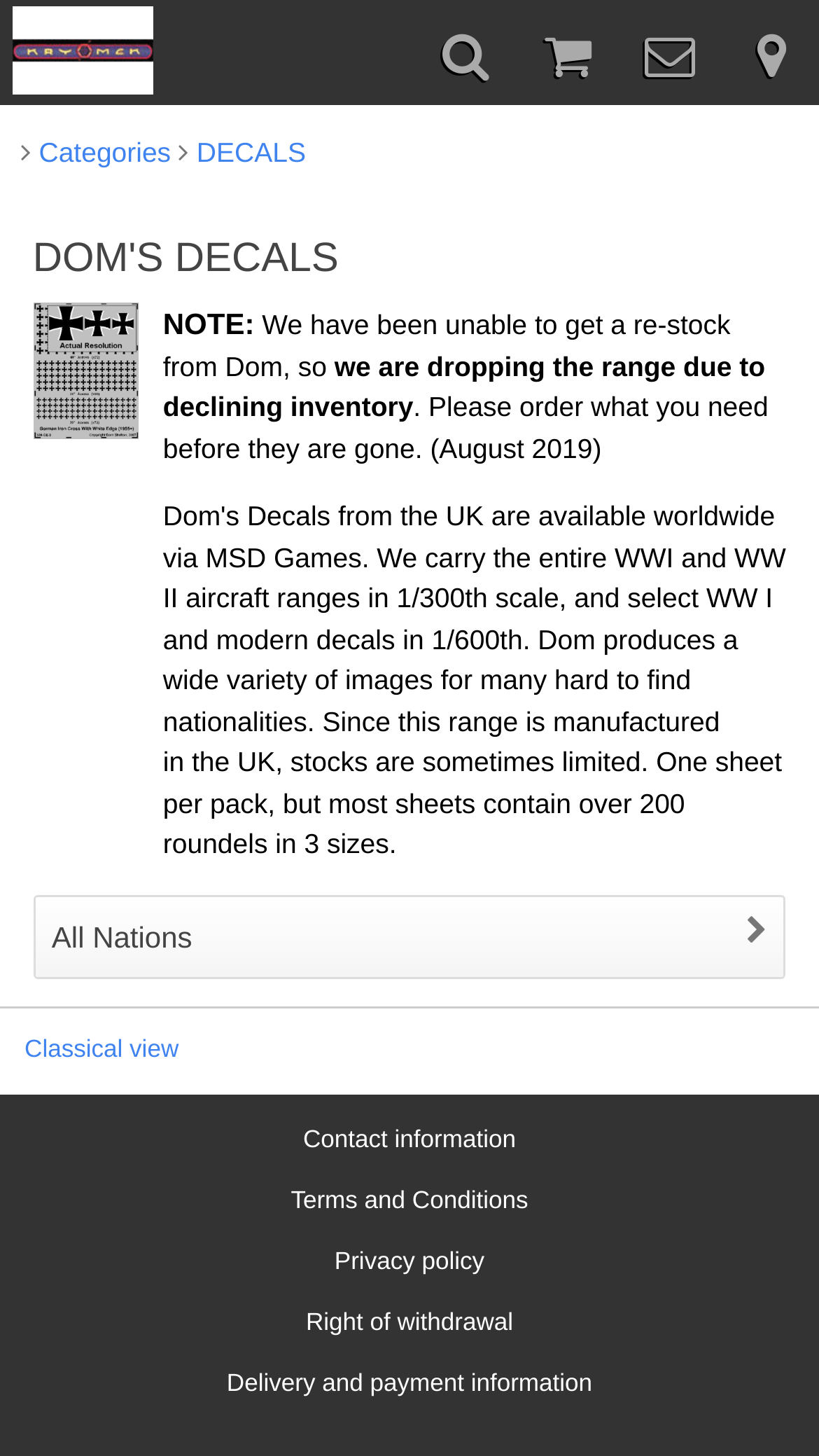Determine the bounding box coordinates of the element's region needed to click to follow the instruction: "Visit MSD Games, LLC website". Provide these coordinates as four float numbers between 0 and 1, formatted as [left, top, right, bottom].

[0.015, 0.0, 0.188, 0.066]